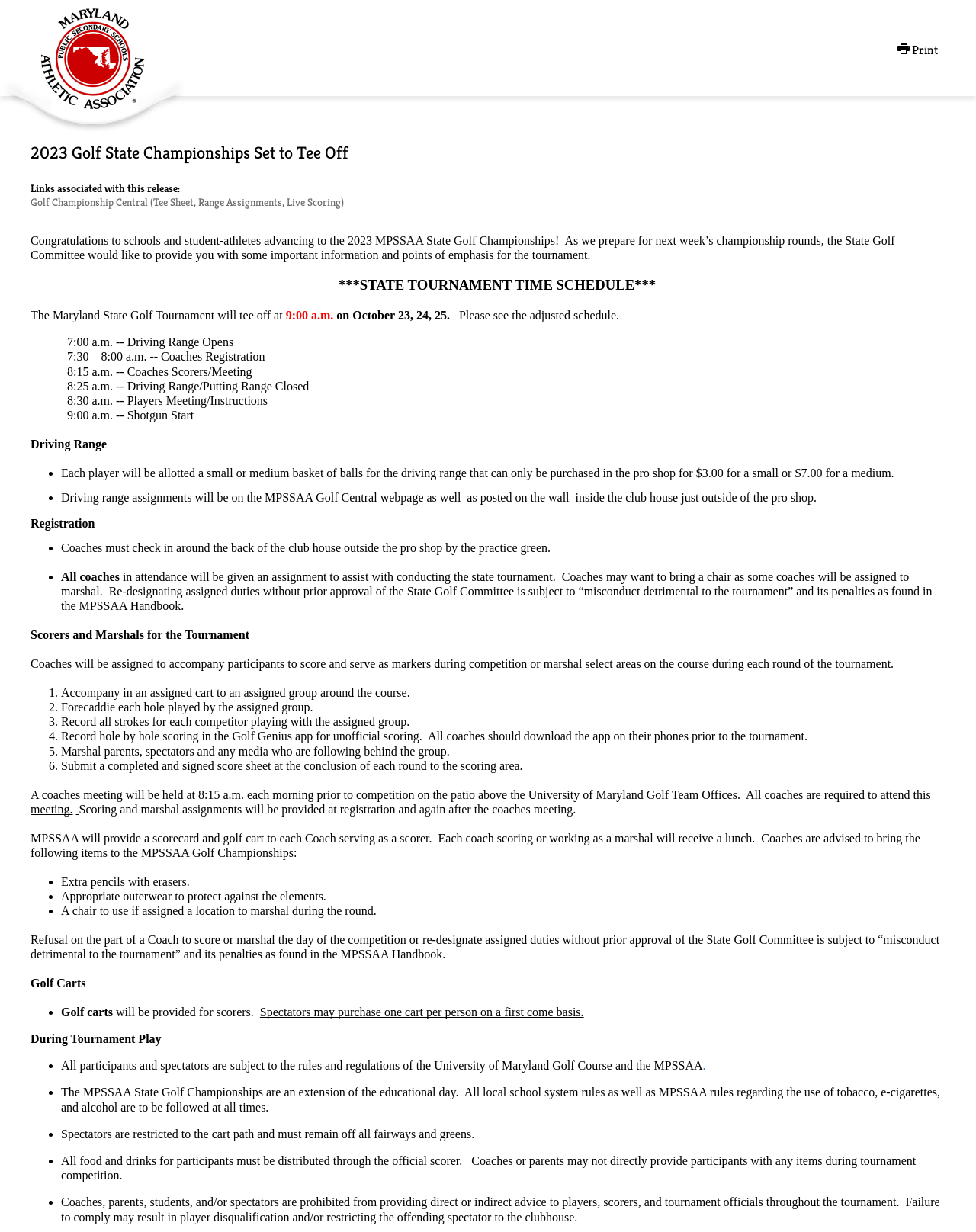Please provide a one-word or short phrase answer to the question:
What is prohibited for spectators during tournament competition?

Providing direct or indirect advice to players